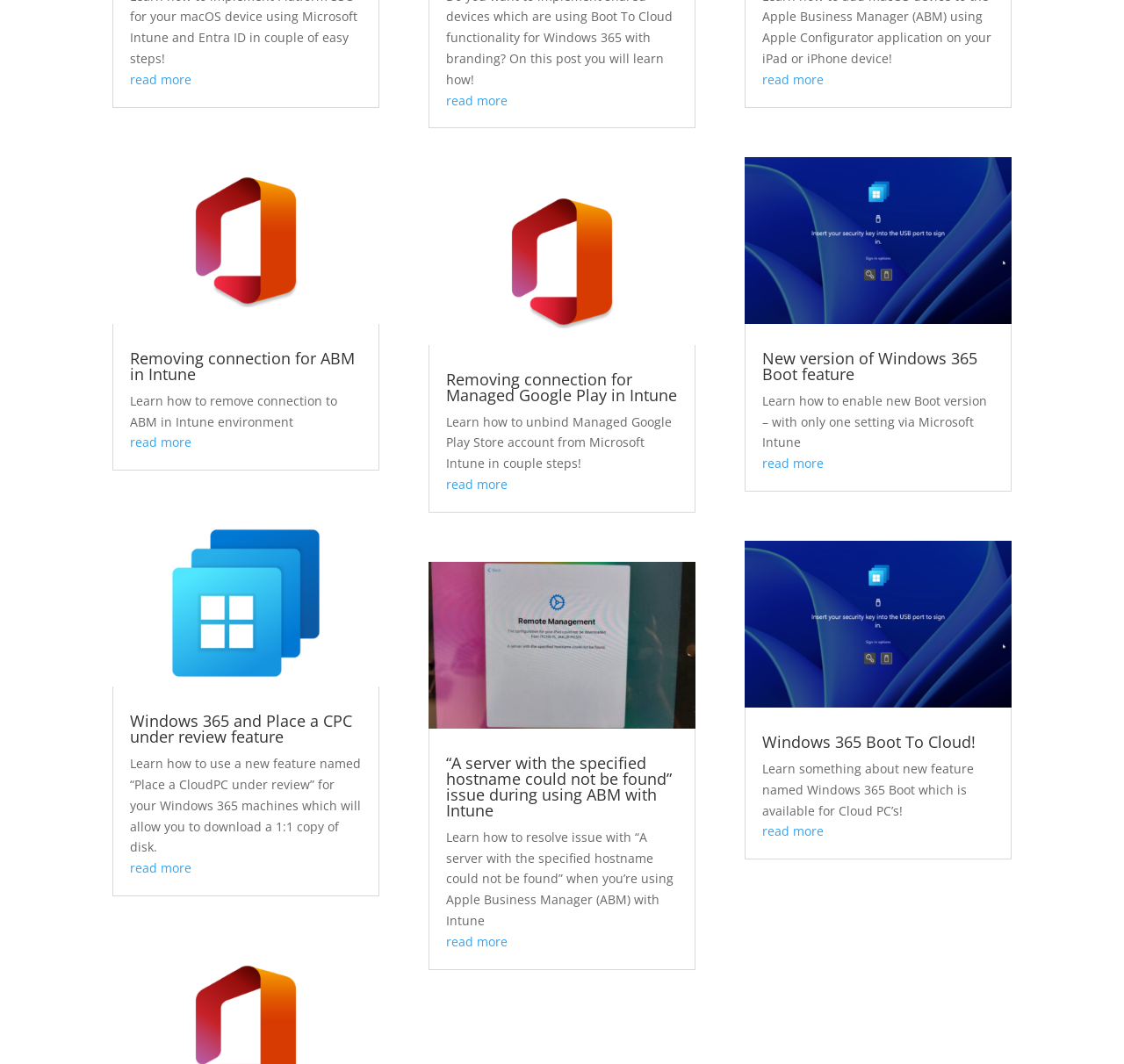Please find the bounding box for the following UI element description. Provide the coordinates in (top-left x, top-left y, bottom-right x, bottom-right y) format, with values between 0 and 1: Windows 365 Boot To Cloud!

[0.678, 0.687, 0.868, 0.707]